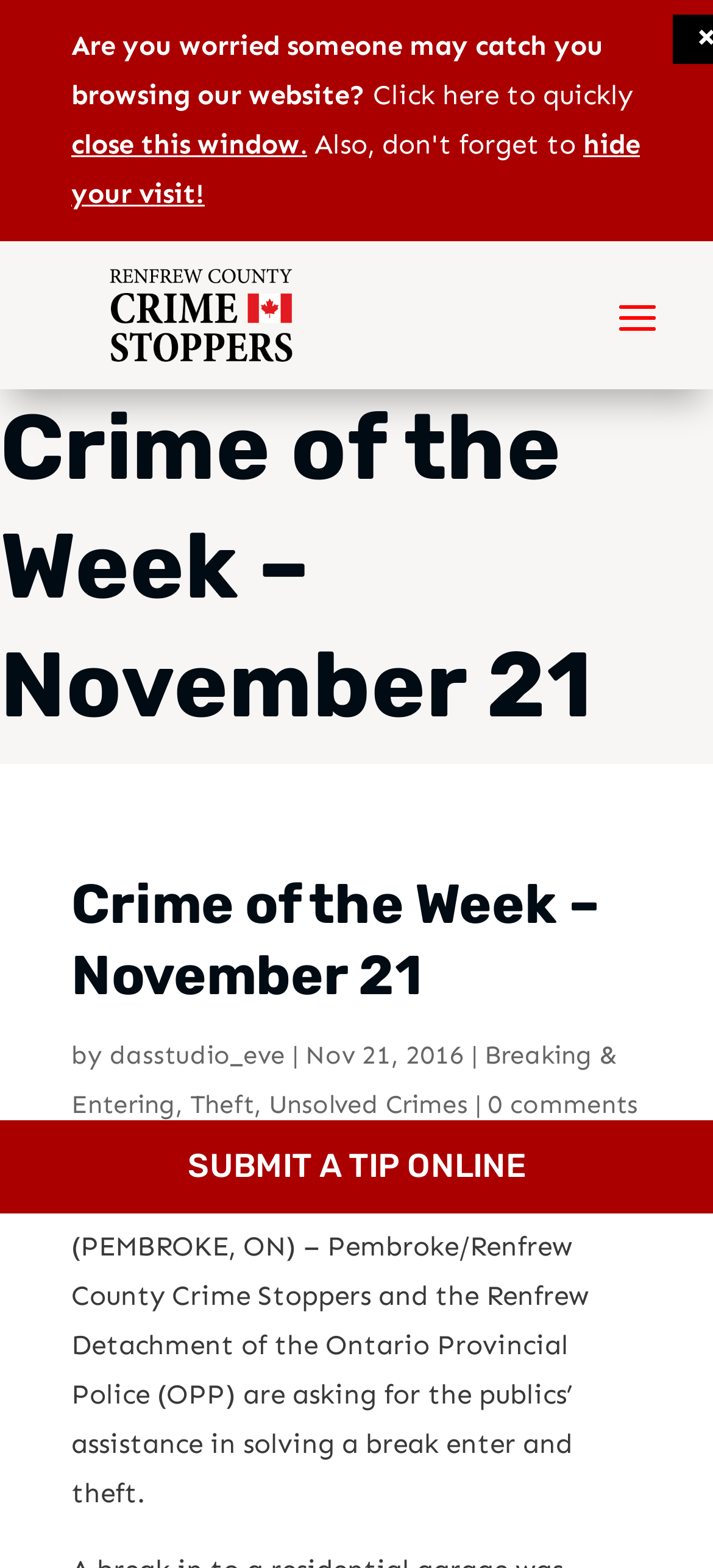Give a one-word or one-phrase response to the question: 
What type of crime is being reported?

Break enter and theft